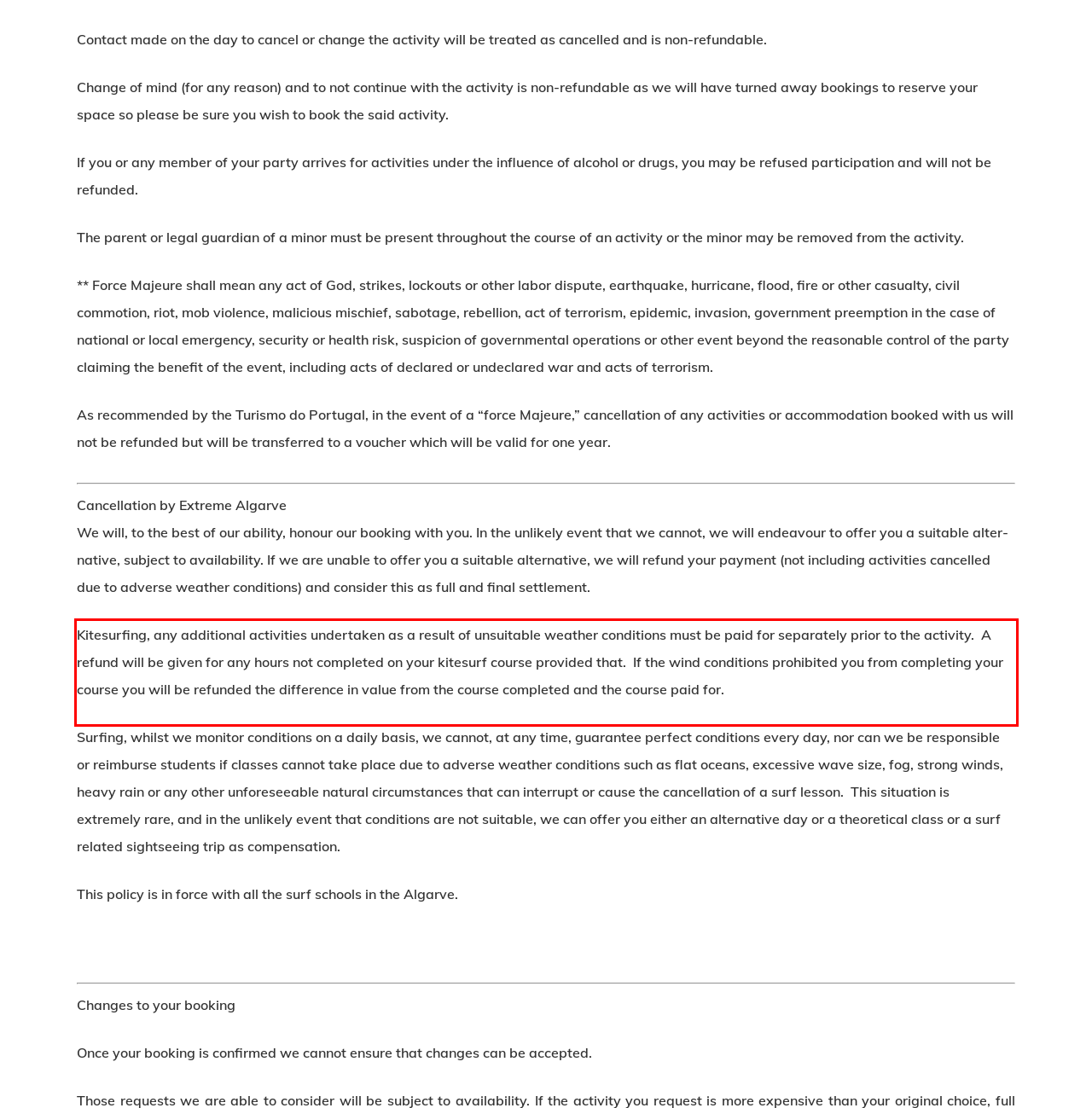Please take the screenshot of the webpage, find the red bounding box, and generate the text content that is within this red bounding box.

Kitesurfing, any additional activities undertaken as a result of unsuitable weather conditions must be paid for separately prior to the activity. A refund will be given for any hours not completed on your kitesurf course provided that. If the wind conditions prohibited you from completing your course you will be refunded the difference in value from the course completed and the course paid for.